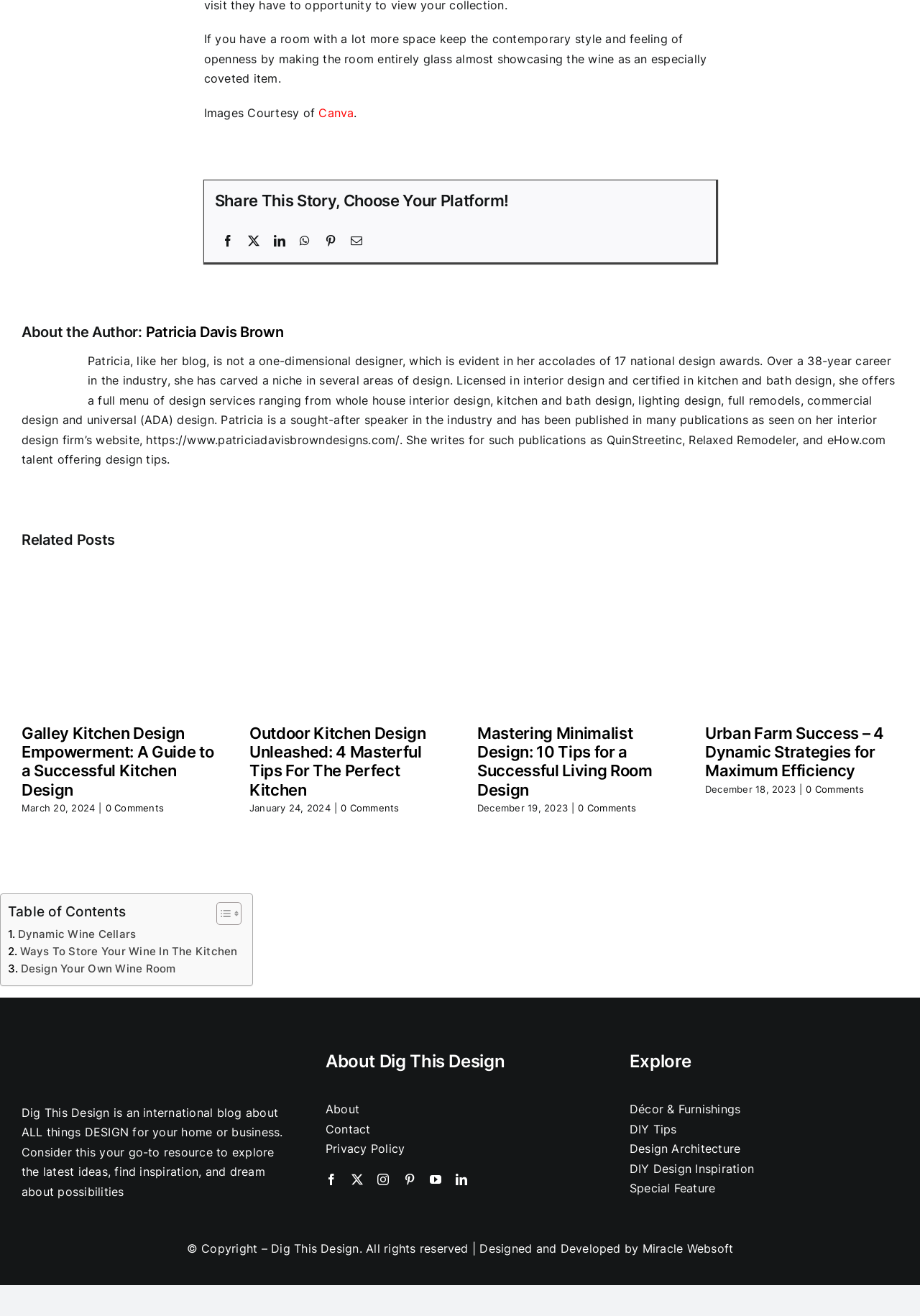What is the topic of the article?
Refer to the image and give a detailed response to the question.

The topic of the article can be inferred from the text 'If you have a room with a lot more space keep the contemporary style and feeling of openness by making the room entirely glass almost showcasing the wine as an especially coveted item.' which suggests that the article is about designing a room for wine storage, also known as a wine cellar.